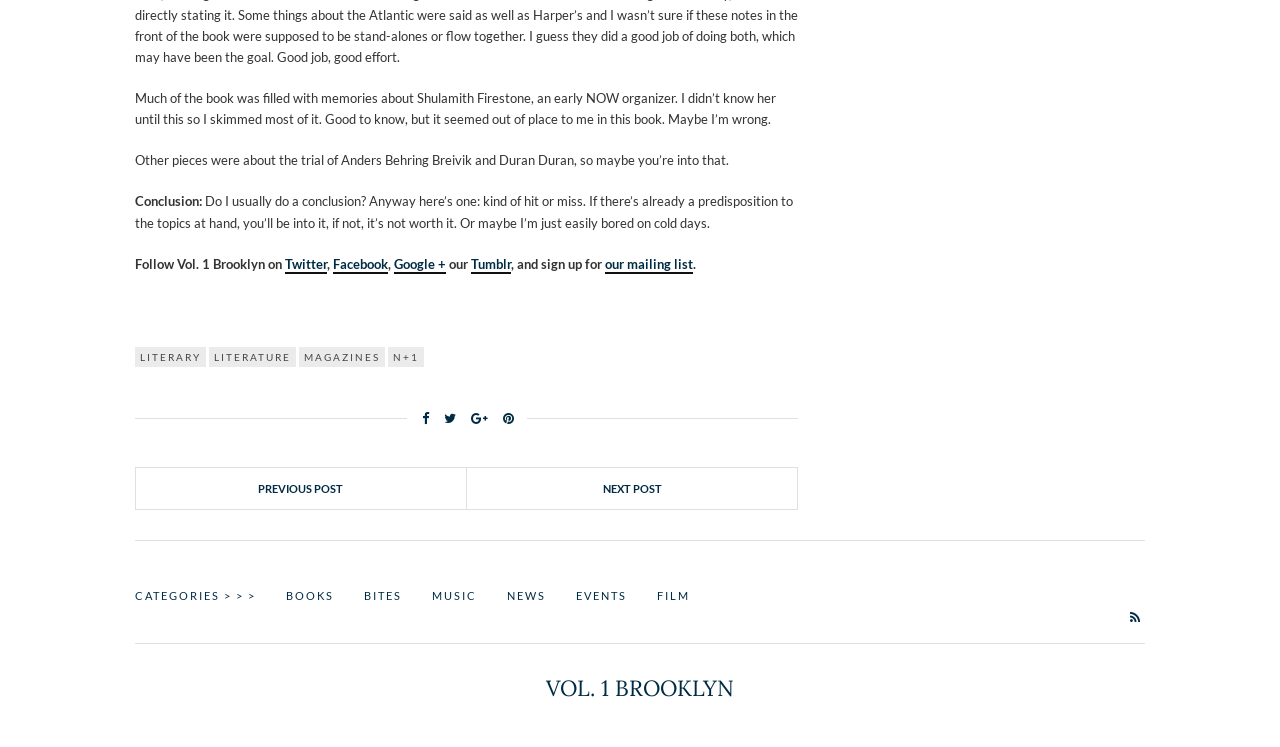Extract the bounding box coordinates of the UI element described: "Categories > > >". Provide the coordinates in the format [left, top, right, bottom] with values ranging from 0 to 1.

[0.105, 0.786, 0.2, 0.81]